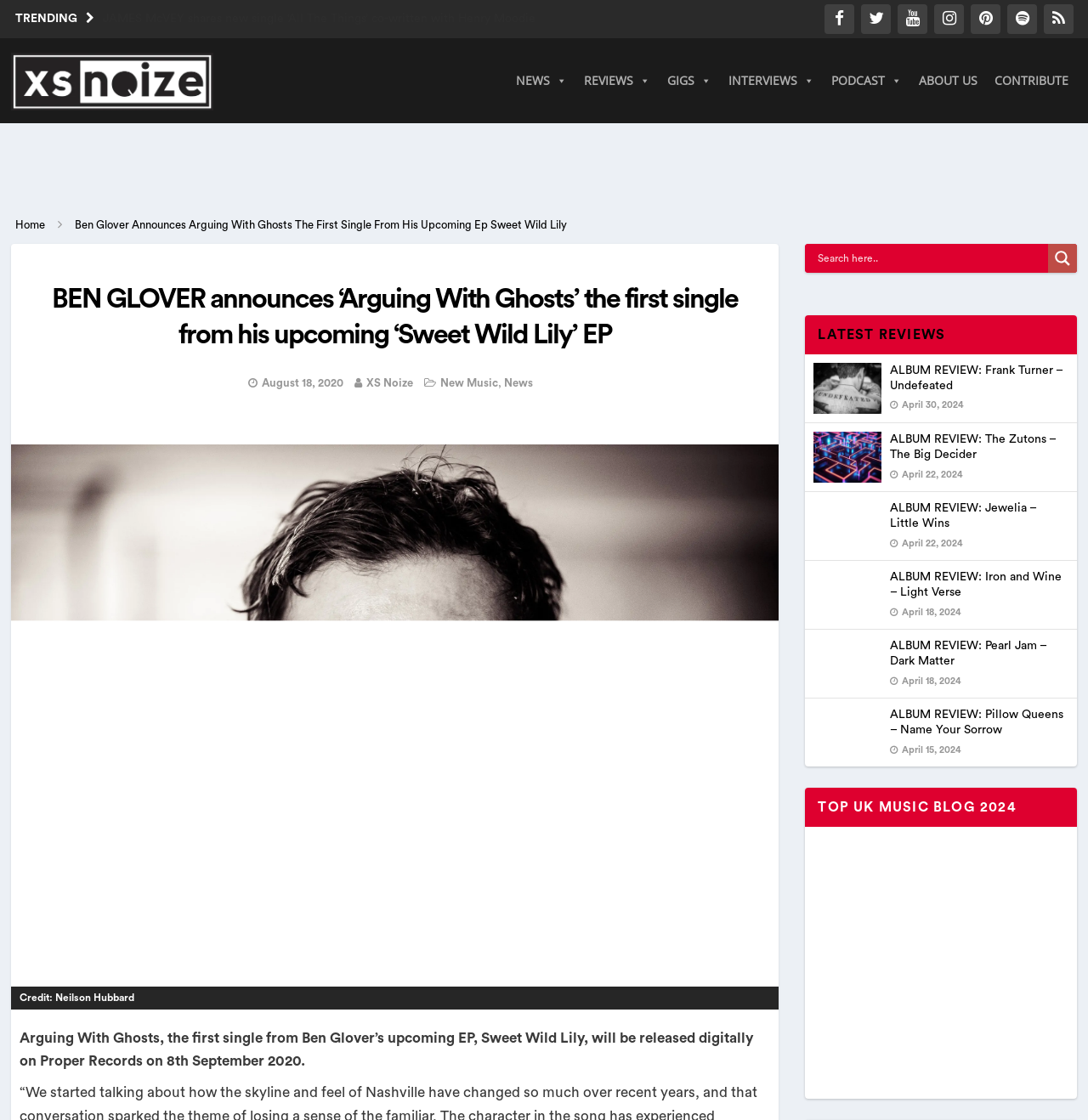Locate the bounding box coordinates of the element's region that should be clicked to carry out the following instruction: "View the 'View All' options". The coordinates need to be four float numbers between 0 and 1, i.e., [left, top, right, bottom].

None